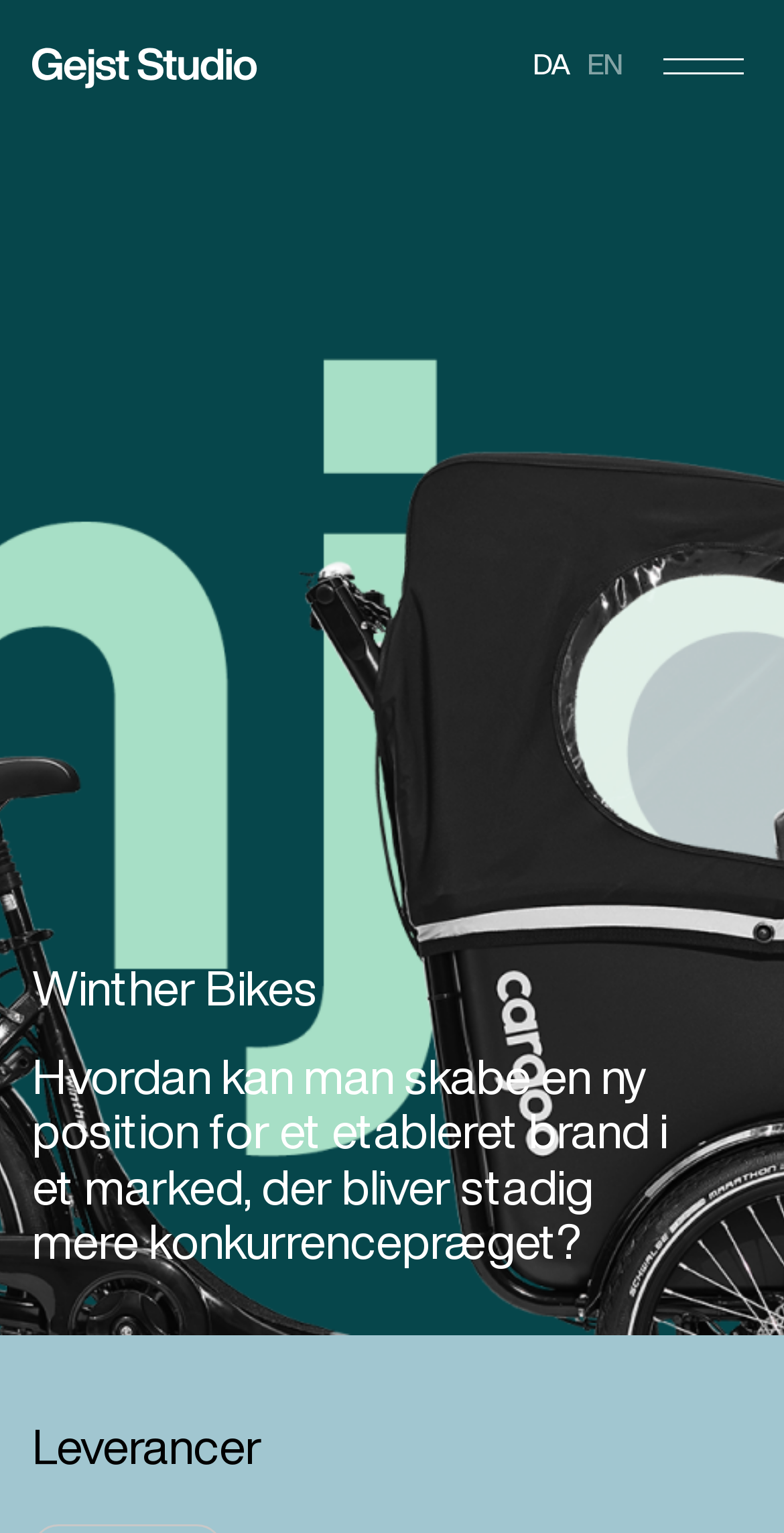What is the topic of the webpage?
Answer briefly with a single word or phrase based on the image.

Brand positioning